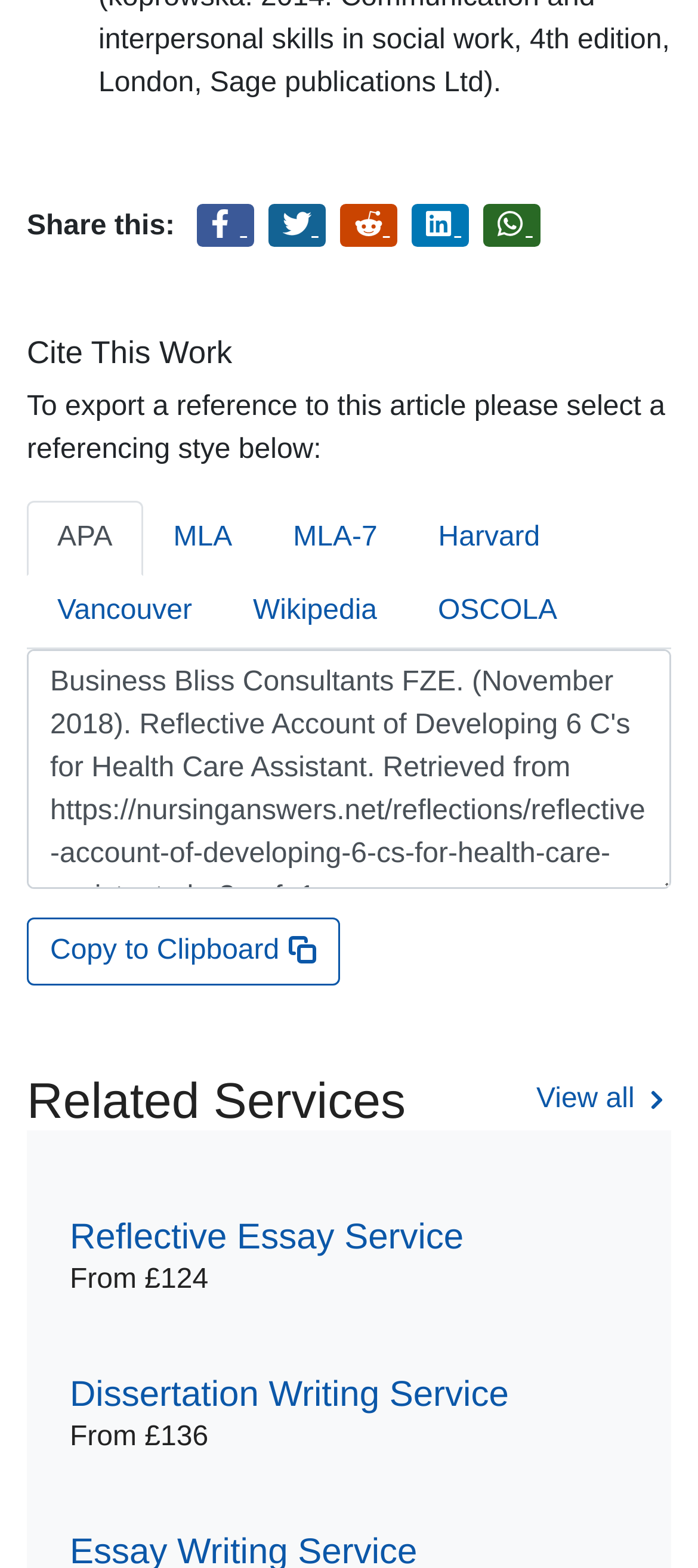What is the function of the tablist?
Give a one-word or short-phrase answer derived from the screenshot.

Select referencing style